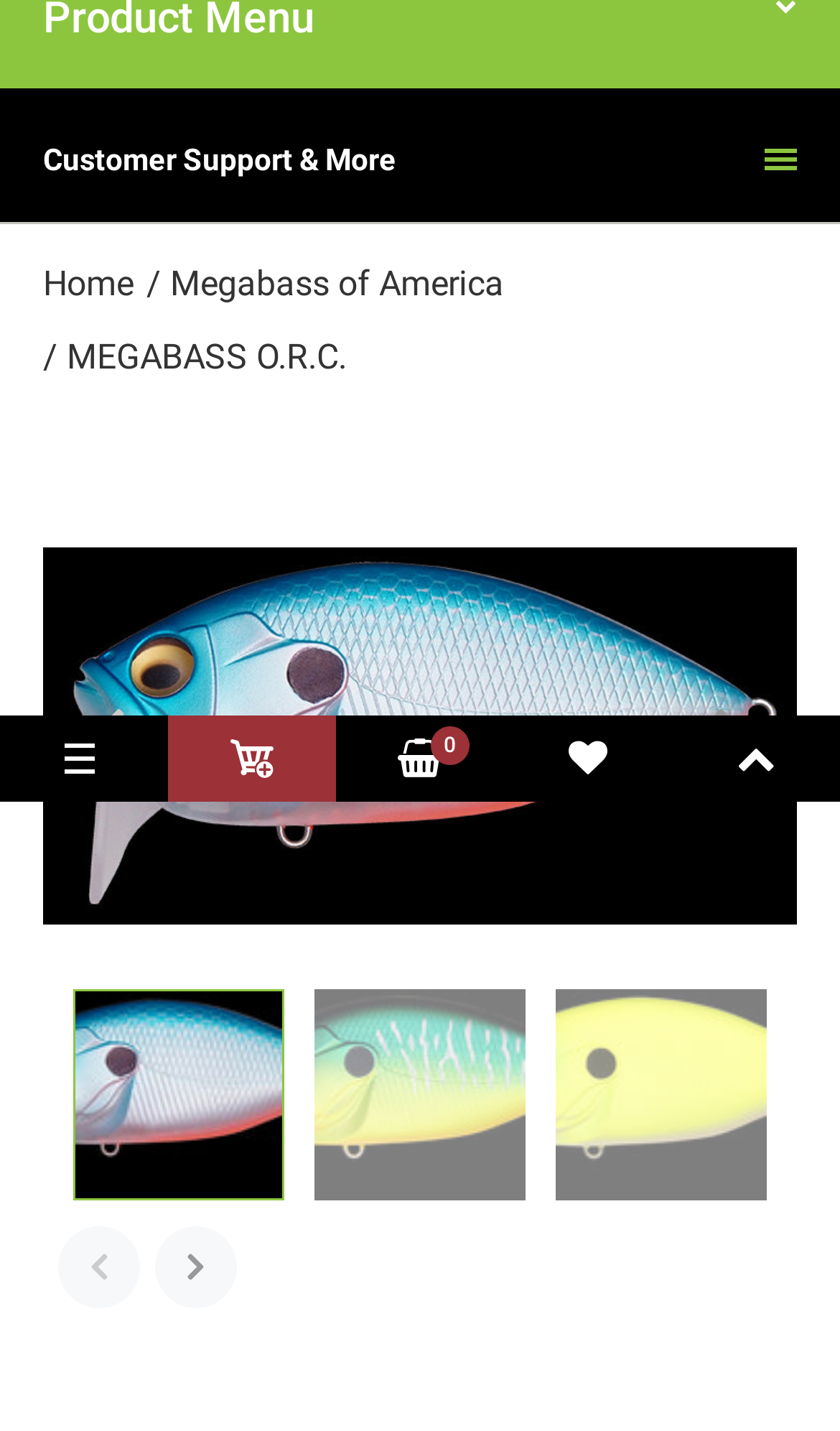Show the bounding box coordinates for the HTML element described as: "0".

[0.4, 0.5, 0.6, 0.56]